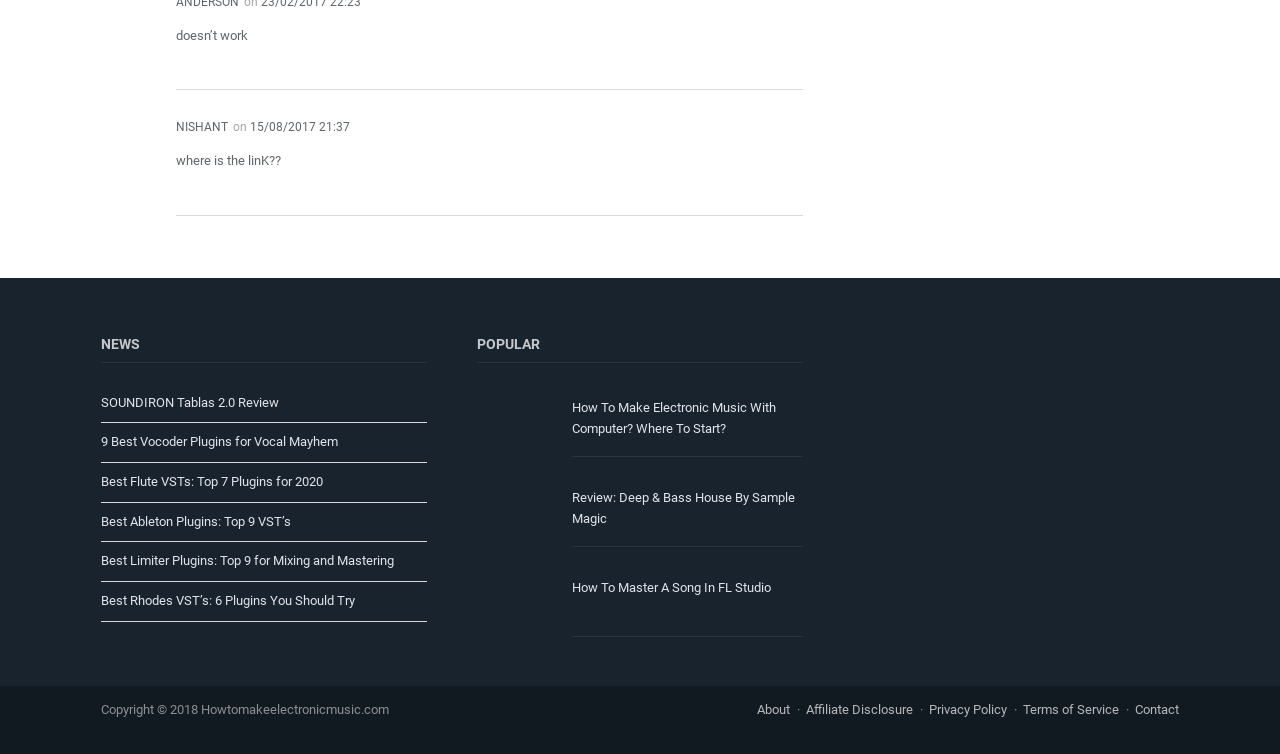Determine the bounding box coordinates of the clickable element necessary to fulfill the instruction: "Check the 'About' page". Provide the coordinates as four float numbers within the 0 to 1 range, i.e., [left, top, right, bottom].

[0.591, 0.931, 0.617, 0.951]